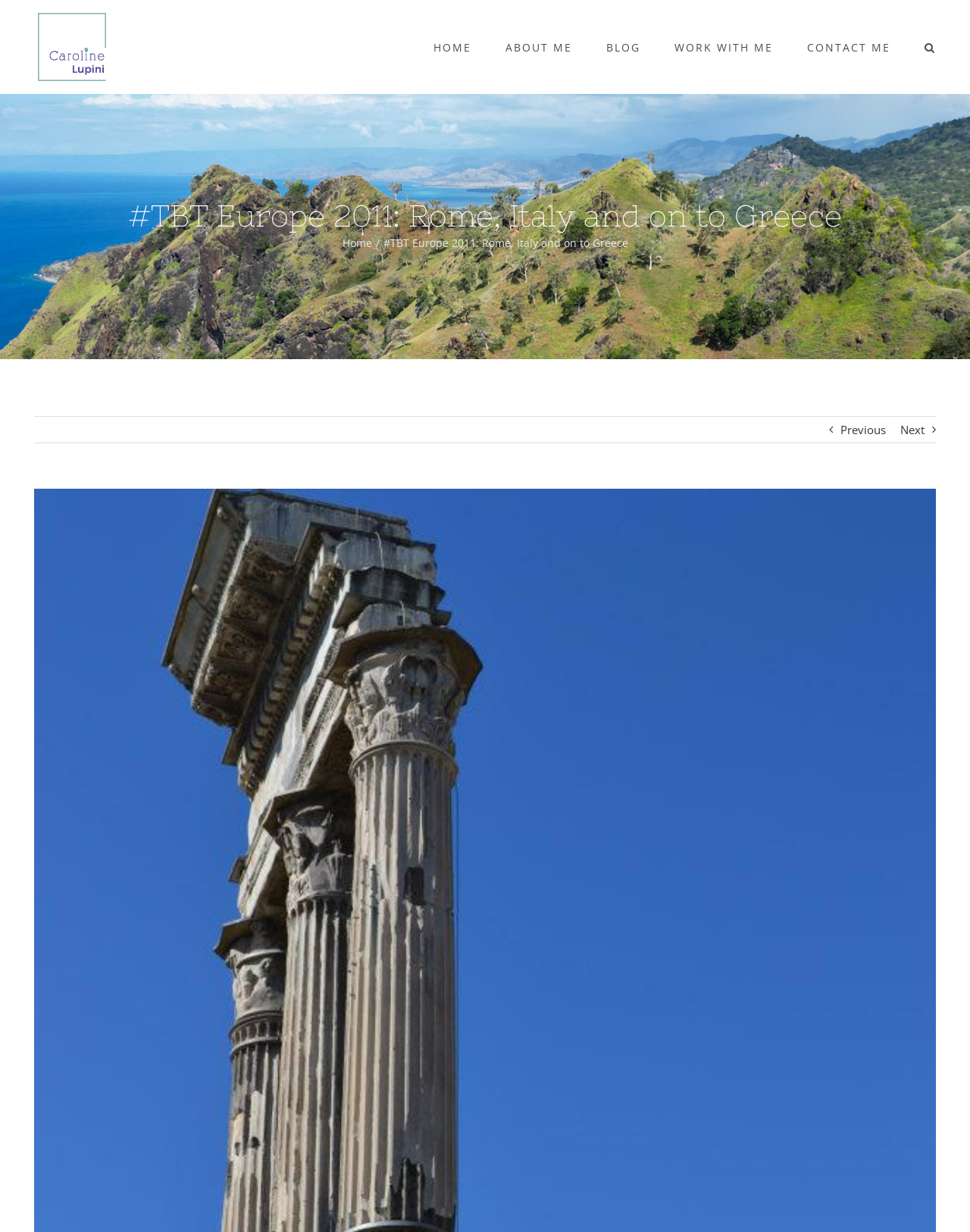Identify the bounding box coordinates of the element to click to follow this instruction: 'Search for something'. Ensure the coordinates are four float values between 0 and 1, provided as [left, top, right, bottom].

[0.953, 0.007, 0.965, 0.069]